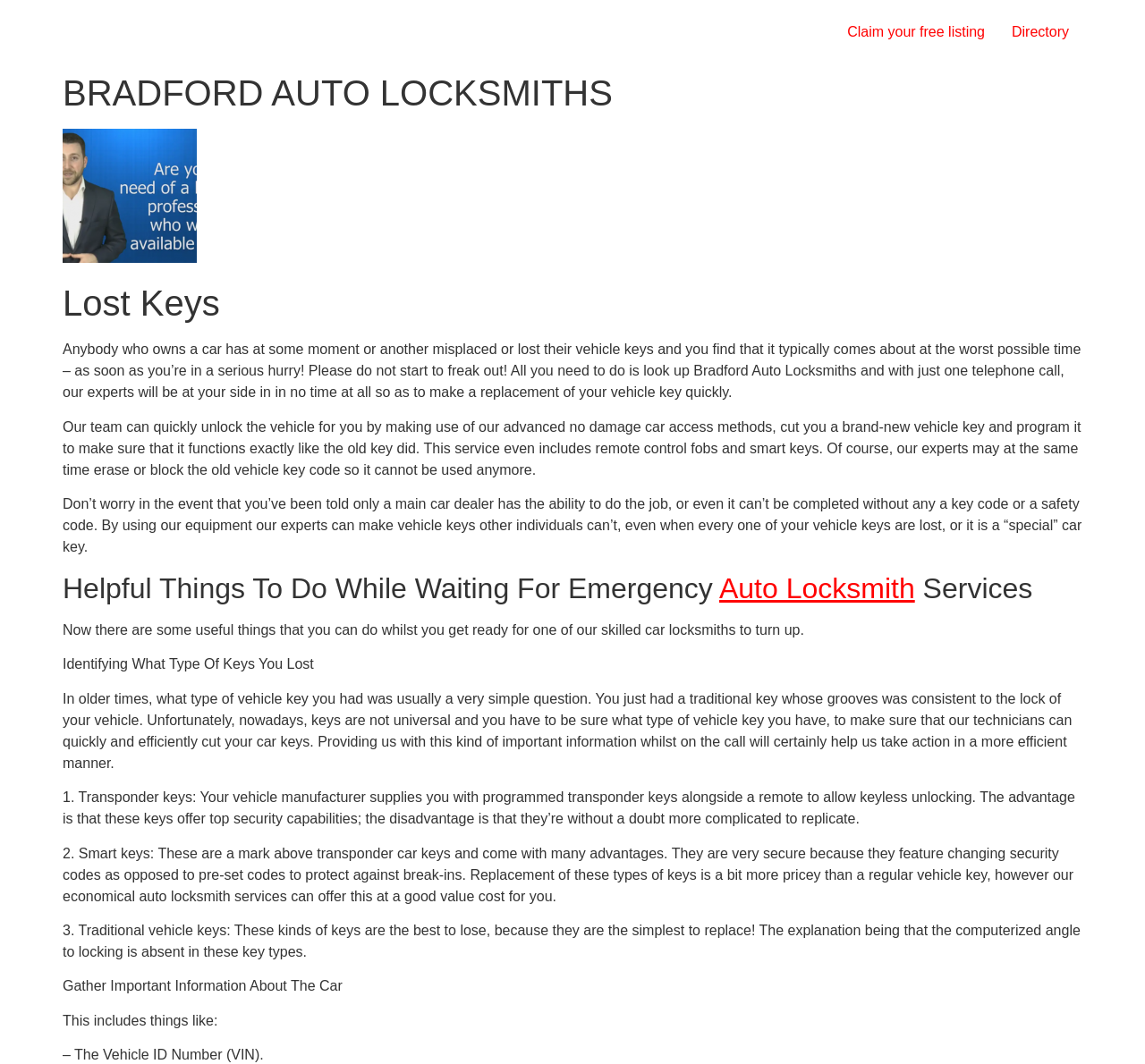Find the bounding box coordinates for the HTML element described in this sentence: "Claim your free listing". Provide the coordinates as four float numbers between 0 and 1, in the format [left, top, right, bottom].

[0.728, 0.013, 0.872, 0.047]